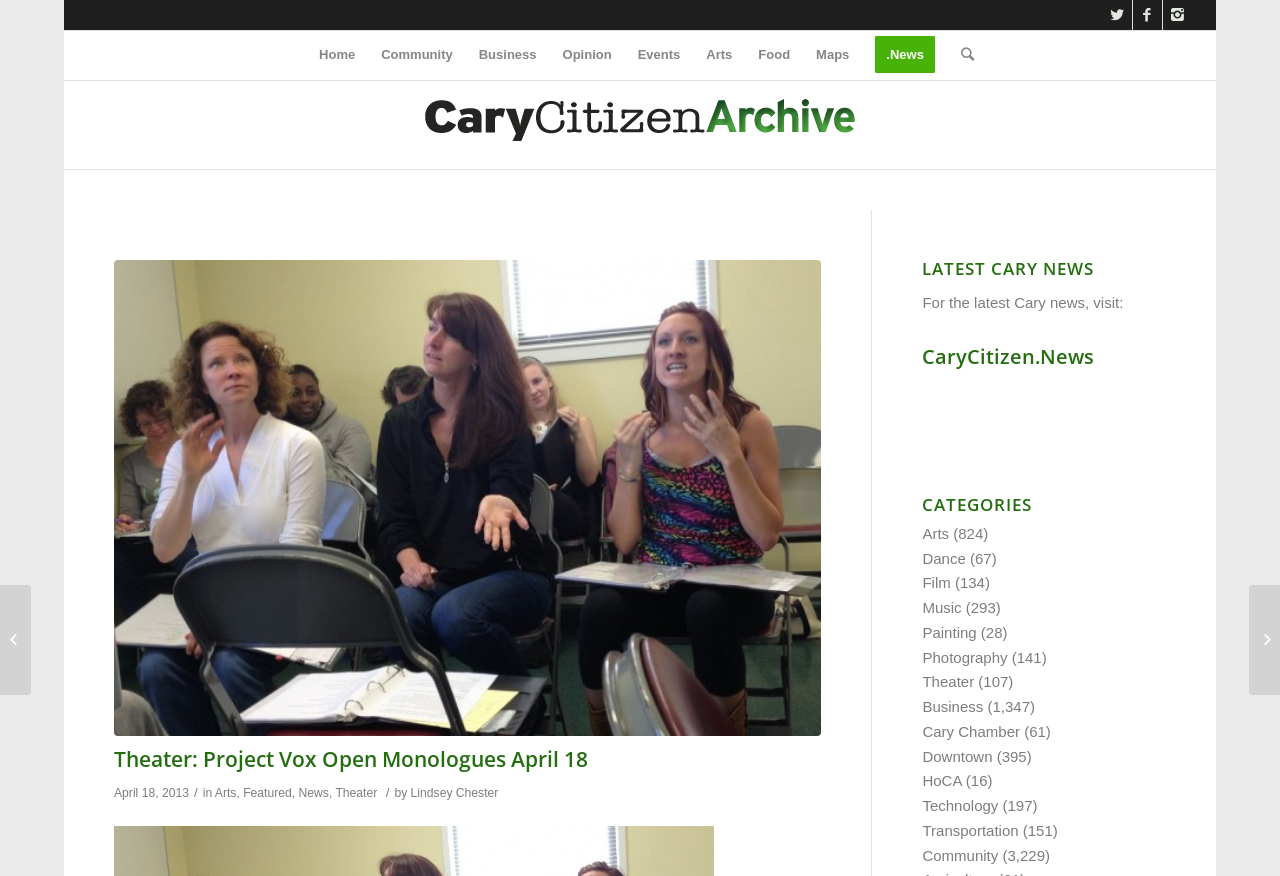Find the bounding box coordinates of the element's region that should be clicked in order to follow the given instruction: "Click on Home". The coordinates should consist of four float numbers between 0 and 1, i.e., [left, top, right, bottom].

[0.239, 0.034, 0.288, 0.091]